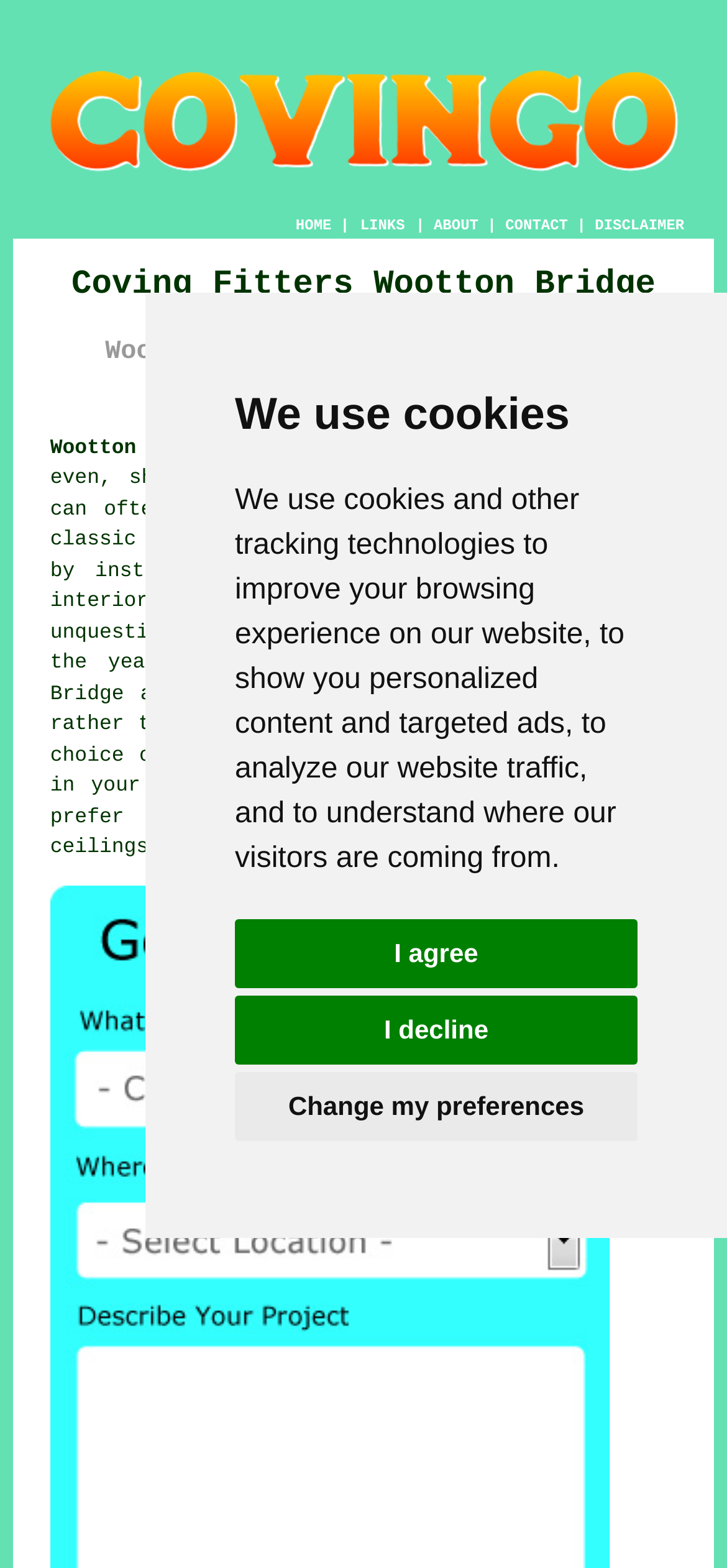What is the design option that has gone in and out of fashion?
Based on the visual, give a brief answer using one word or a short phrase.

Coving and ornate mouldings